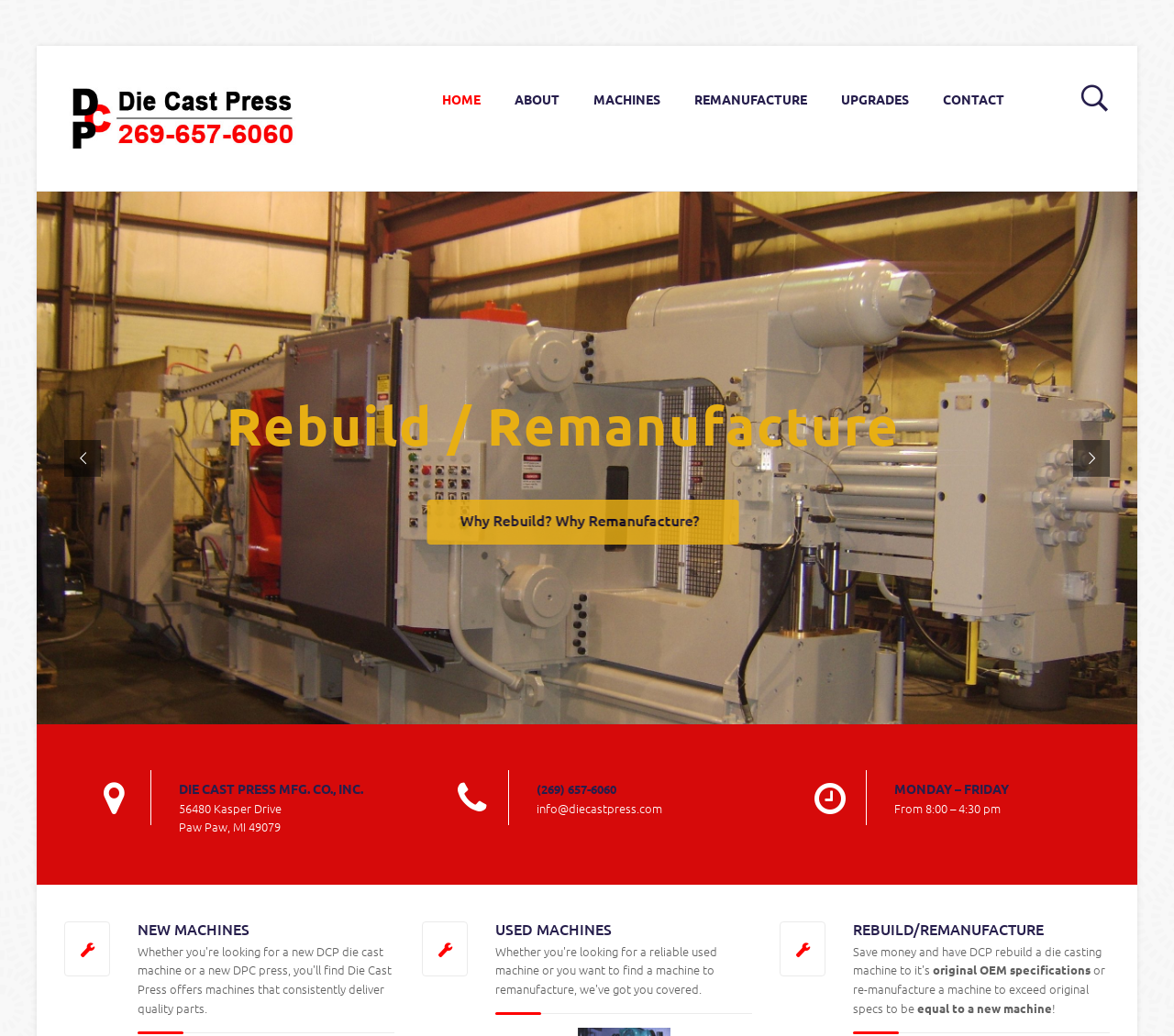Provide the bounding box coordinates of the HTML element this sentence describes: "parent_node: Die Cast Press".

[0.055, 0.103, 0.26, 0.121]